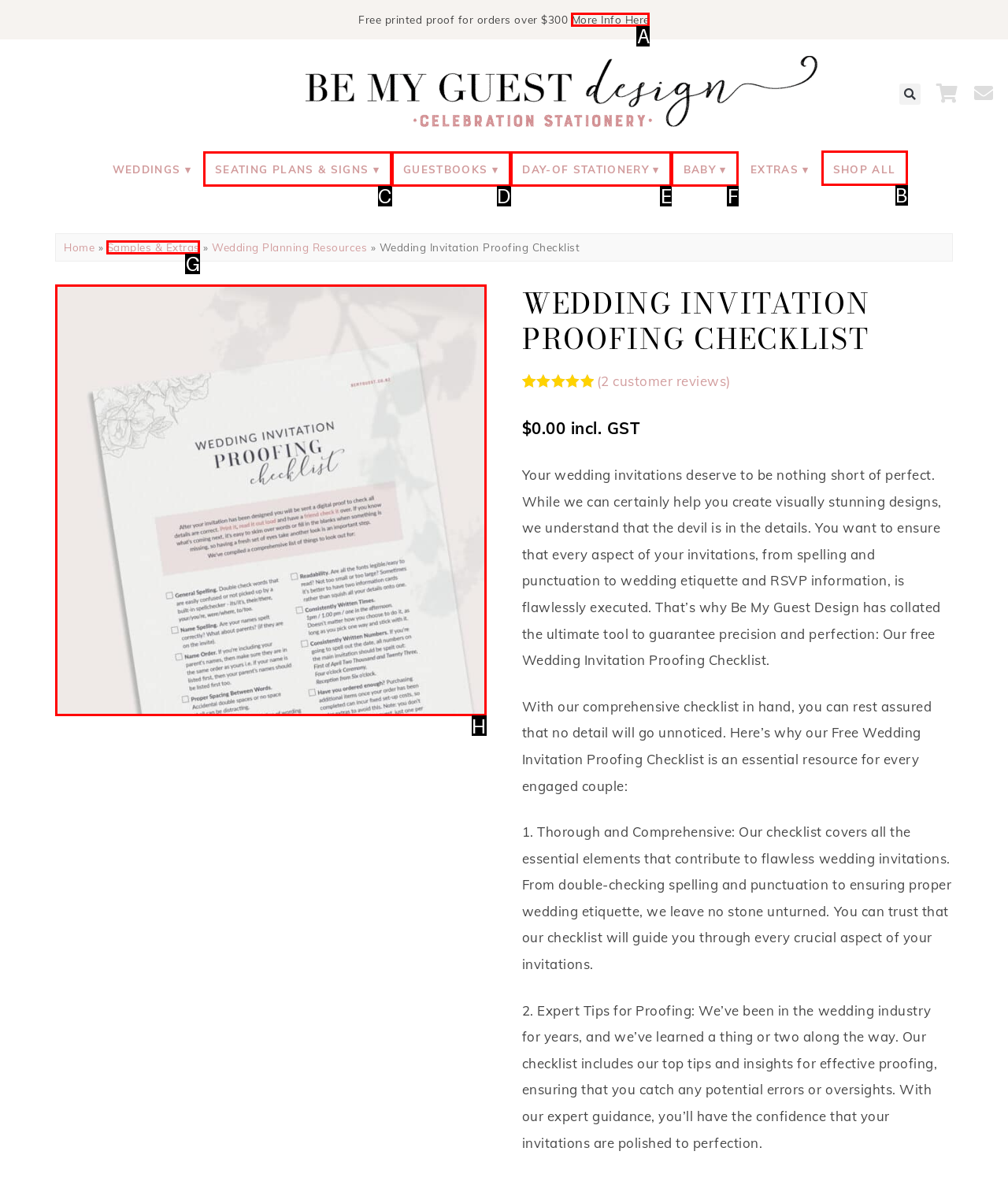Determine which UI element I need to click to achieve the following task: Shop all wedding products Provide your answer as the letter of the selected option.

B